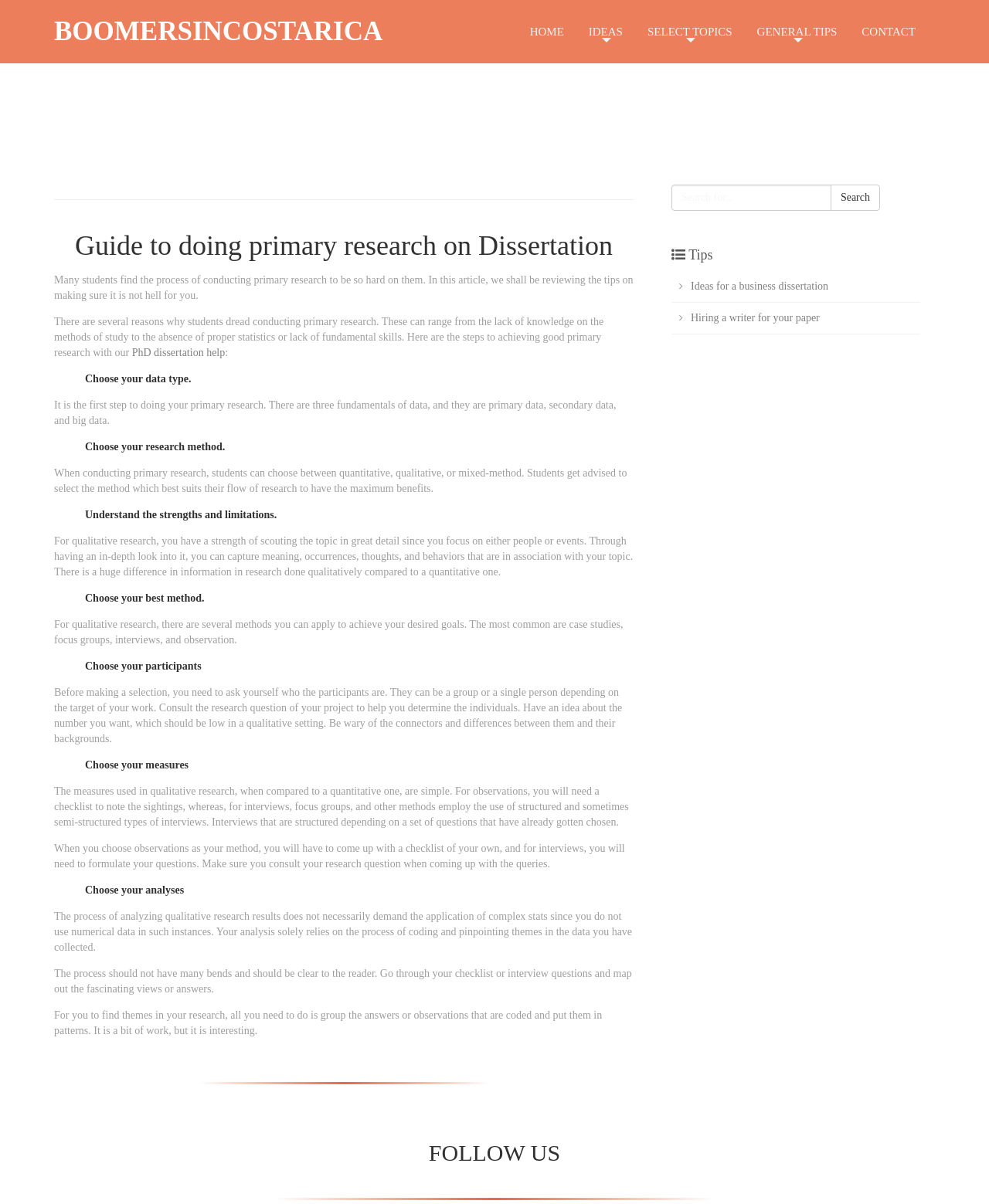Determine the bounding box coordinates for the area that should be clicked to carry out the following instruction: "Click on the 'PhD dissertation help' link".

[0.133, 0.288, 0.228, 0.297]